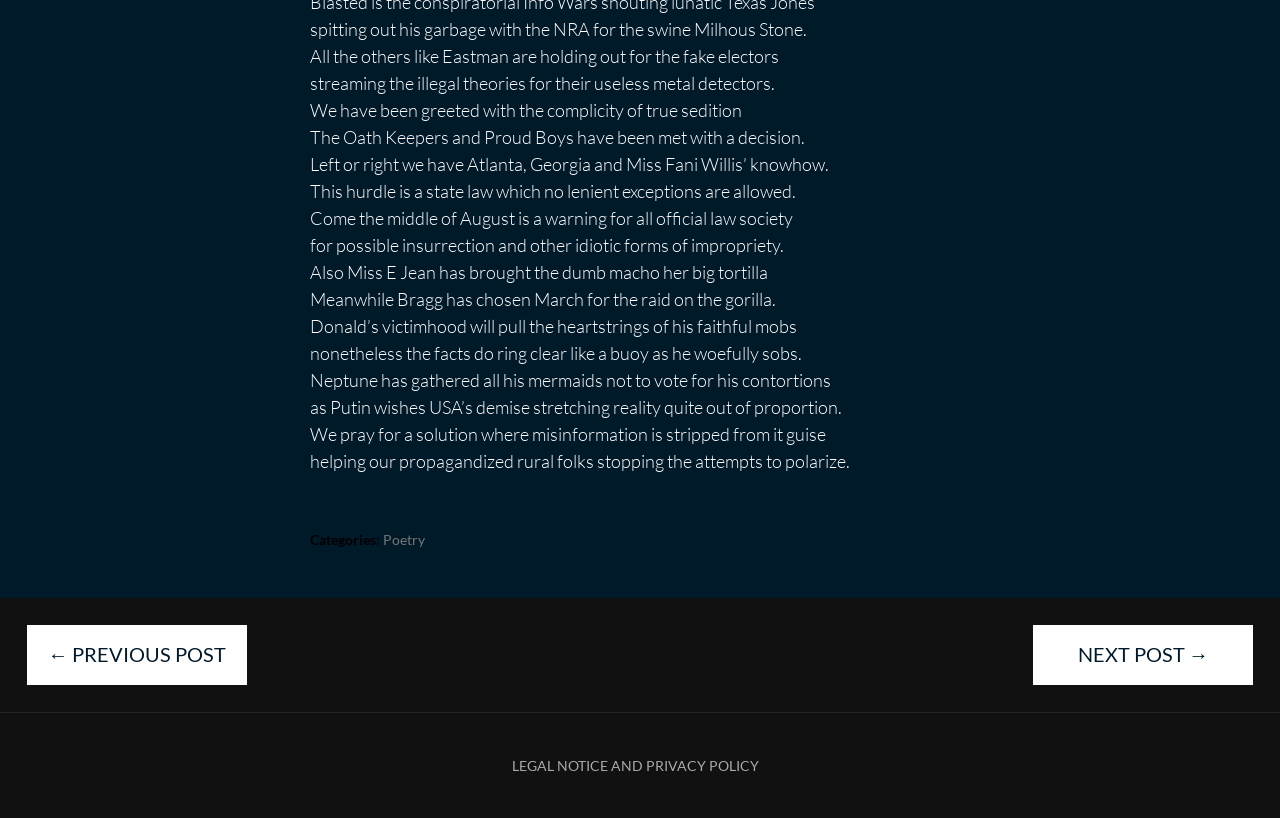Please provide a brief answer to the question using only one word or phrase: 
What is the purpose of the 'Categories' section?

To categorize posts